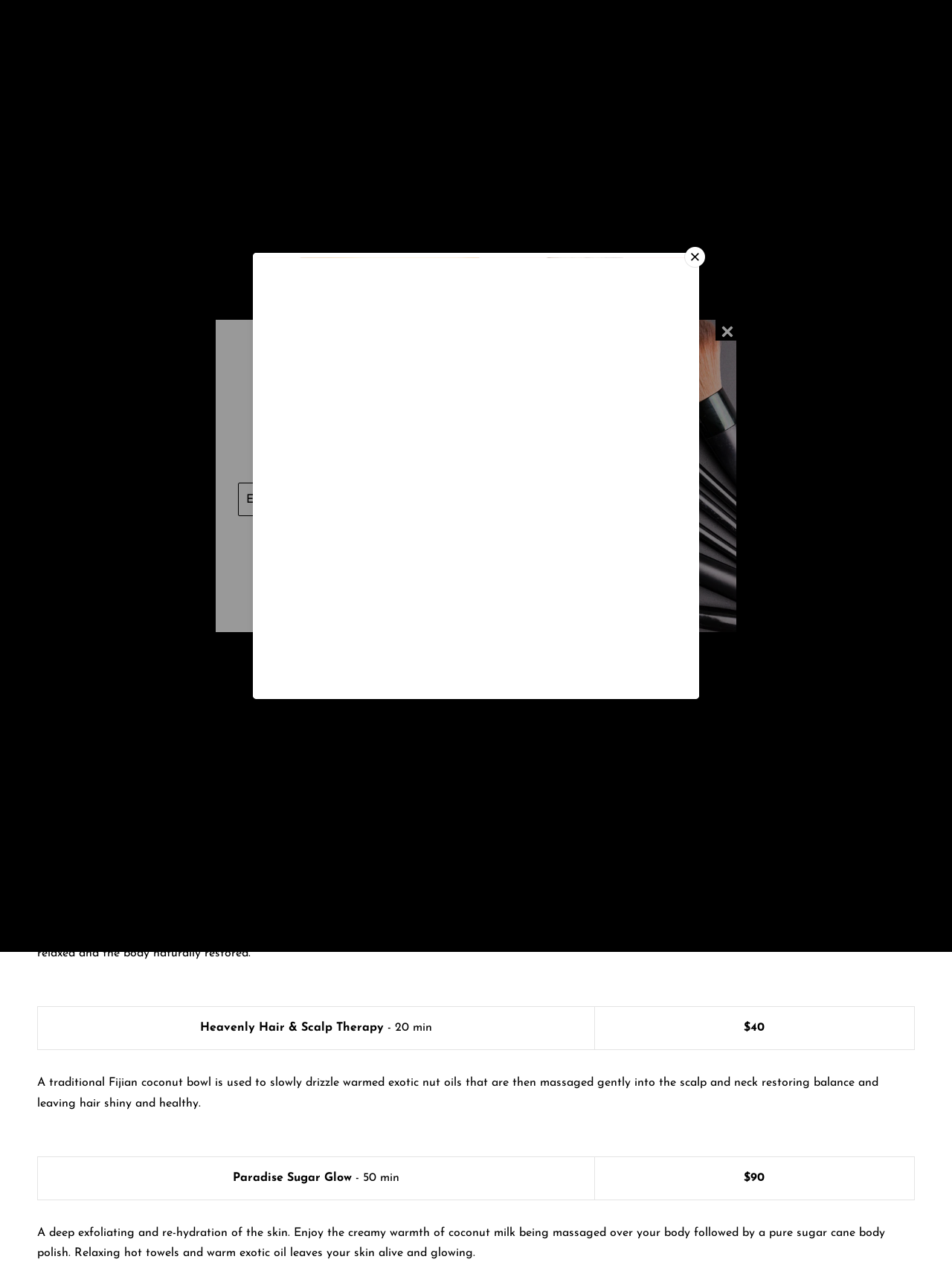Find the bounding box coordinates of the element's region that should be clicked in order to follow the given instruction: "Book an appointment". The coordinates should consist of four float numbers between 0 and 1, i.e., [left, top, right, bottom].

[0.894, 0.009, 0.957, 0.017]